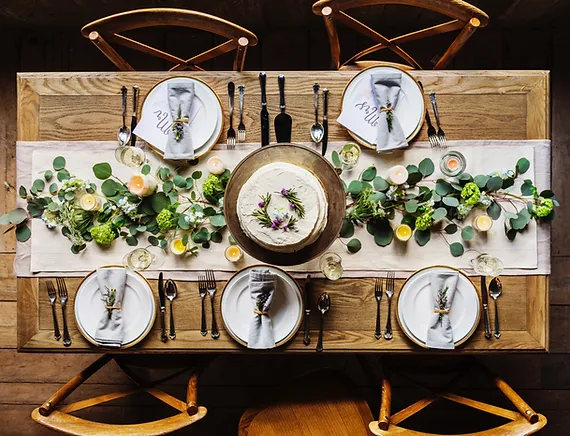Offer an in-depth caption for the image presented.

The image showcases a beautifully arranged festive dinner table, exuding warmth and elegance. Centered on the table is a delightful cake, adorned with fresh greenery and purple flowers, which draws attention to the centerpiece. Surrounding the cake are plates elegantly set with silverware, each place setting featuring a delicate touch of decor—a sprig of herbs tied neatly in a napkin. 

The table is adorned with a lush arrangement of greenery and small candles, illuminating the ambiance with soft, inviting light. The natural wooden texture of the table adds to the rustic charm, complemented by the simple yet classy dishware. Overall, this setting creates an inviting atmosphere perfect for a gathering, family celebration, or special occasion, highlighting both culinary craftsmanship and aesthetic appeal.